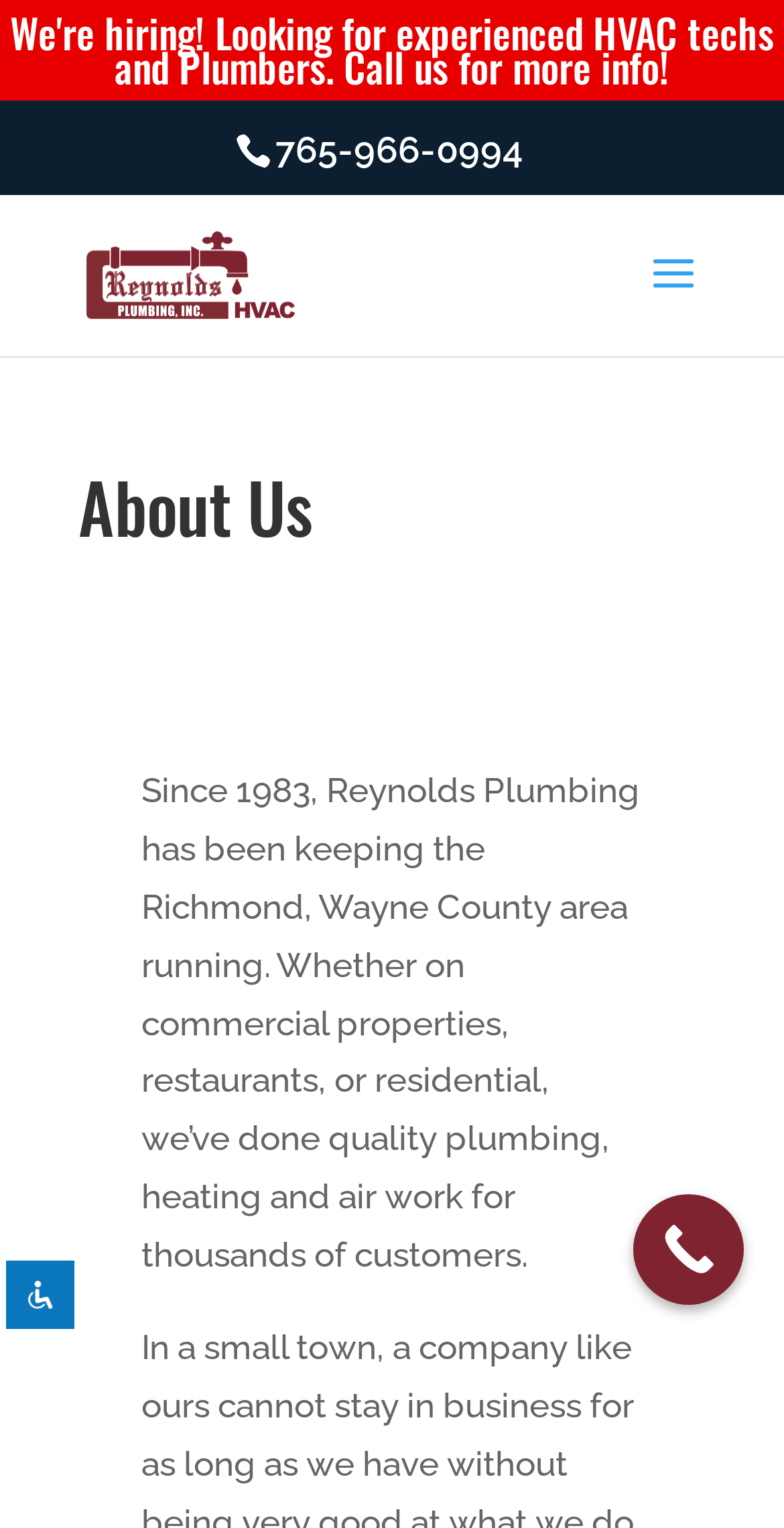What services does Reynolds Plumbing provide?
Can you provide a detailed and comprehensive answer to the question?

I inferred this by reading the StaticText element that describes the company's services, which mentions 'quality plumbing, heating and air work'.